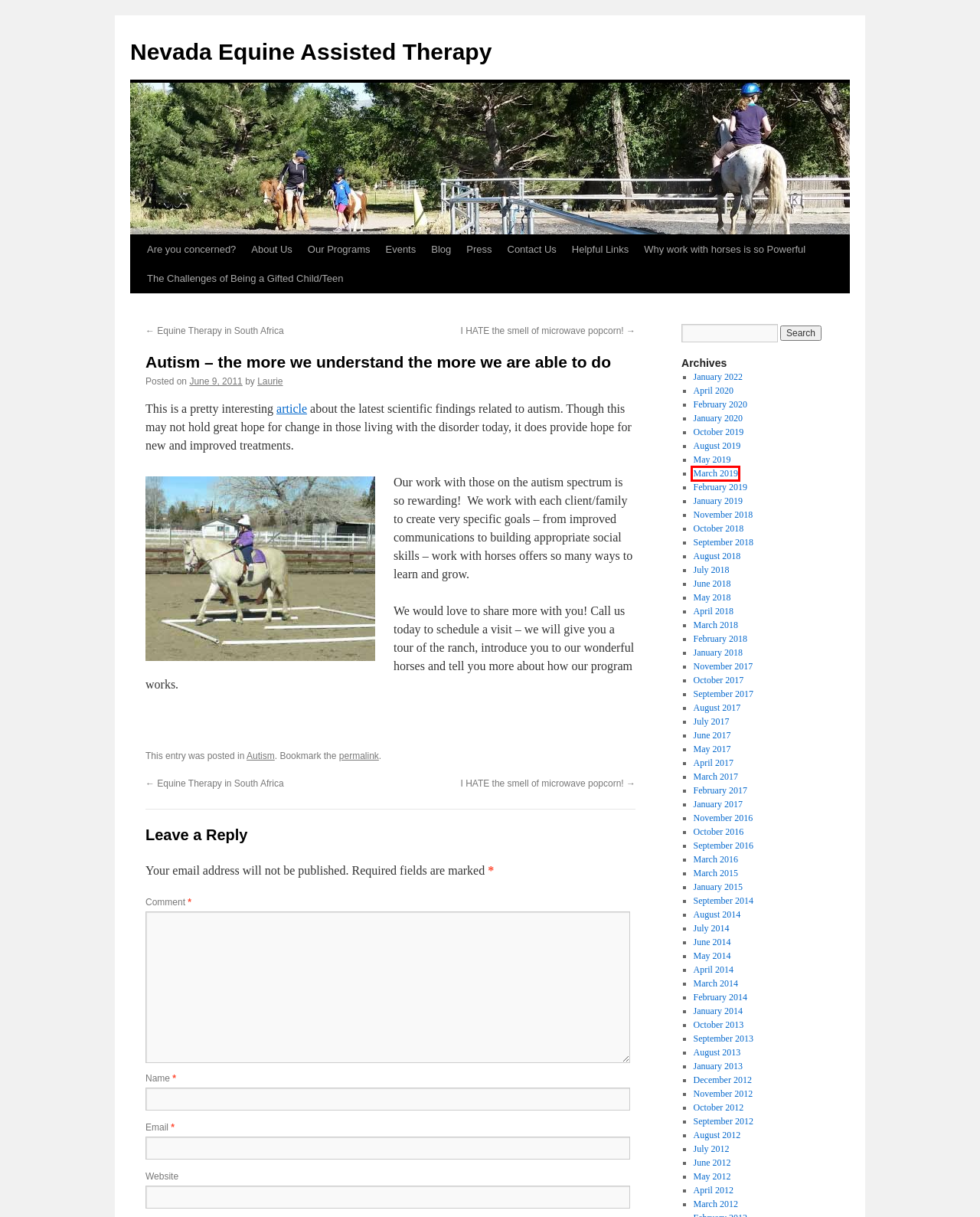You have a screenshot of a webpage with a red bounding box highlighting a UI element. Your task is to select the best webpage description that corresponds to the new webpage after clicking the element. Here are the descriptions:
A. March | 2019 | Nevada Equine Assisted Therapy
B. July | 2017 | Nevada Equine Assisted Therapy
C. I HATE the smell of microwave popcorn! | Nevada Equine Assisted Therapy
D. April | 2012 | Nevada Equine Assisted Therapy
E. Helpful Links | Nevada Equine Assisted Therapy
F. Our Programs | Nevada Equine Assisted Therapy
G. February | 2014 | Nevada Equine Assisted Therapy
H. January | 2017 | Nevada Equine Assisted Therapy

A